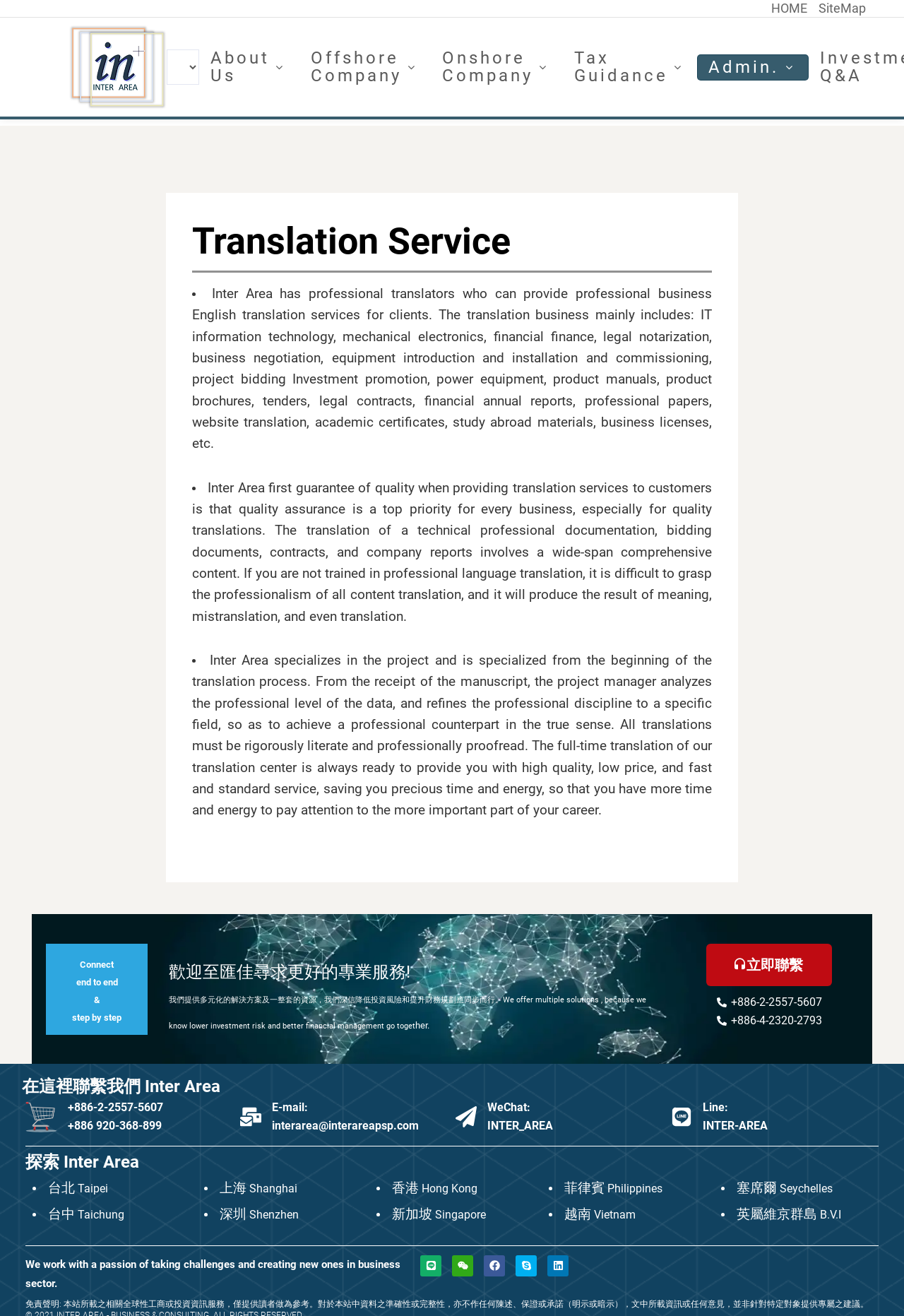Locate the bounding box coordinates of the area to click to fulfill this instruction: "Search for warrants". The bounding box should be presented as four float numbers between 0 and 1, in the order [left, top, right, bottom].

None